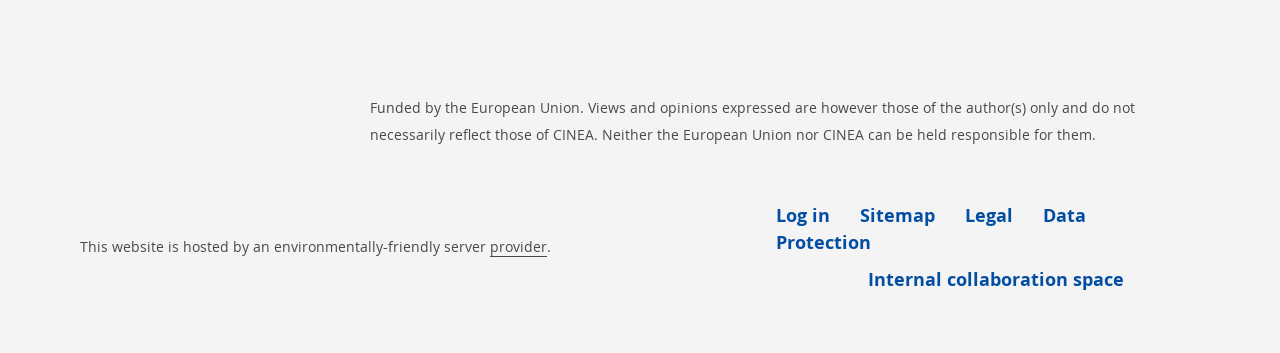How many links are there at the bottom of the page?
Please respond to the question with a detailed and well-explained answer.

There are 5 links at the bottom of the page, which are 'Log in', 'Sitemap', 'Legal', 'Data Protection', and 'Internal collaboration space', with bounding box coordinates [0.606, 0.576, 0.648, 0.647], [0.672, 0.576, 0.73, 0.647], [0.754, 0.576, 0.791, 0.647], [0.606, 0.576, 0.848, 0.723], and [0.618, 0.726, 0.938, 0.831] respectively.